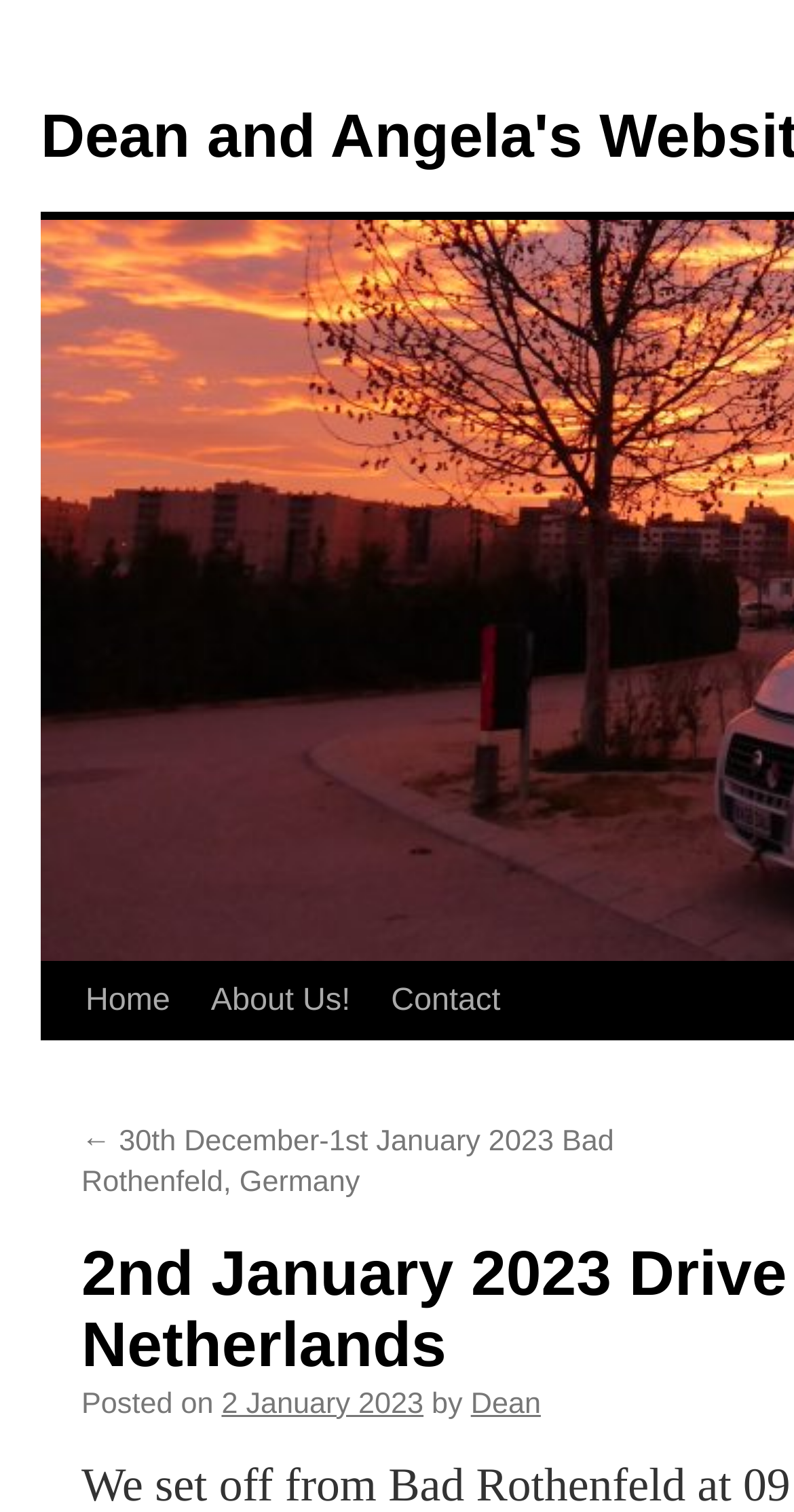Please look at the image and answer the question with a detailed explanation: How many navigation links are at the top?

I found three links at the top: 'Home', 'About Us!', and 'Contact', which are likely navigation links.